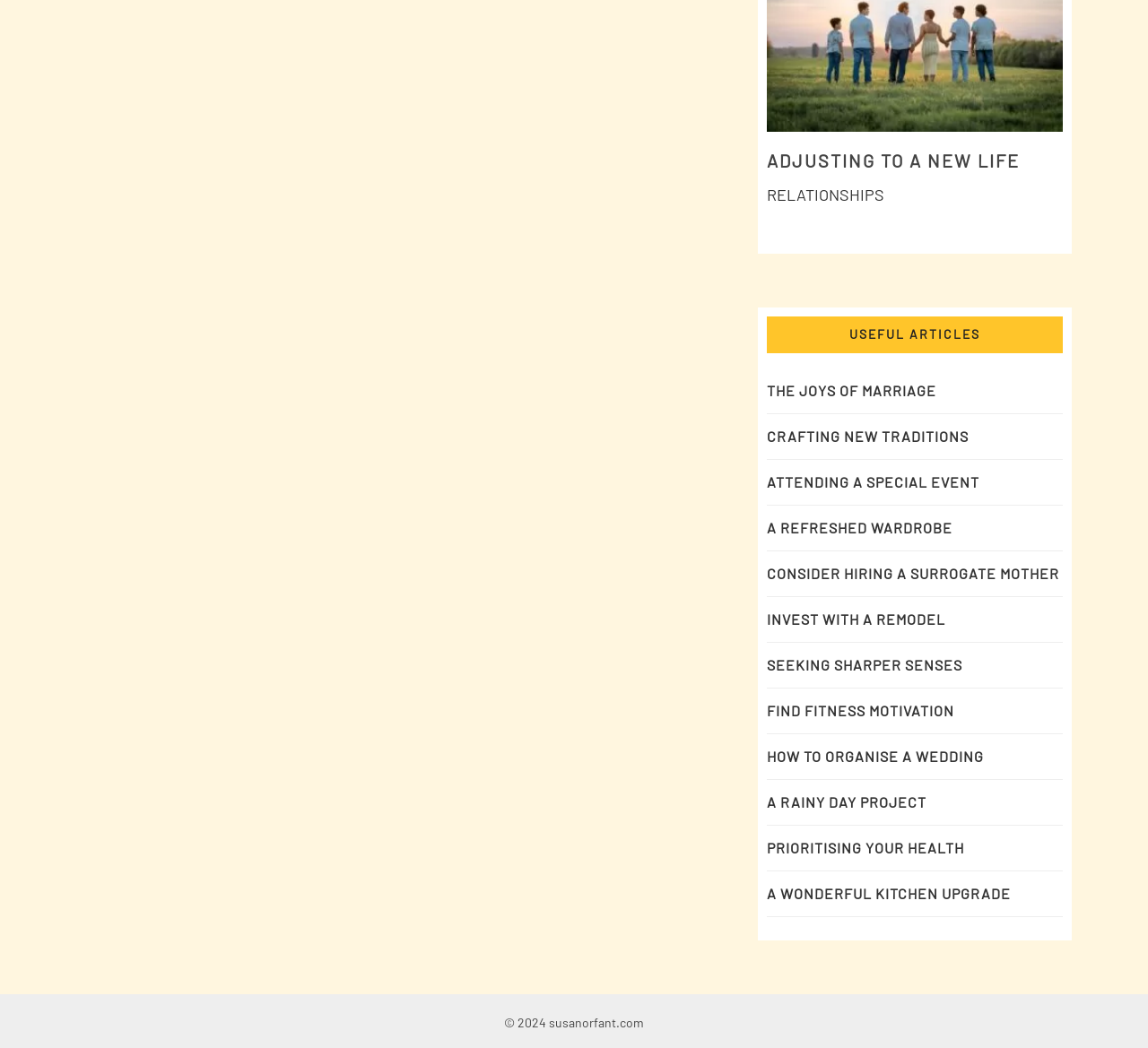Identify the bounding box coordinates of the region that needs to be clicked to carry out this instruction: "visit 'RELATIONSHIPS'". Provide these coordinates as four float numbers ranging from 0 to 1, i.e., [left, top, right, bottom].

[0.668, 0.176, 0.77, 0.195]